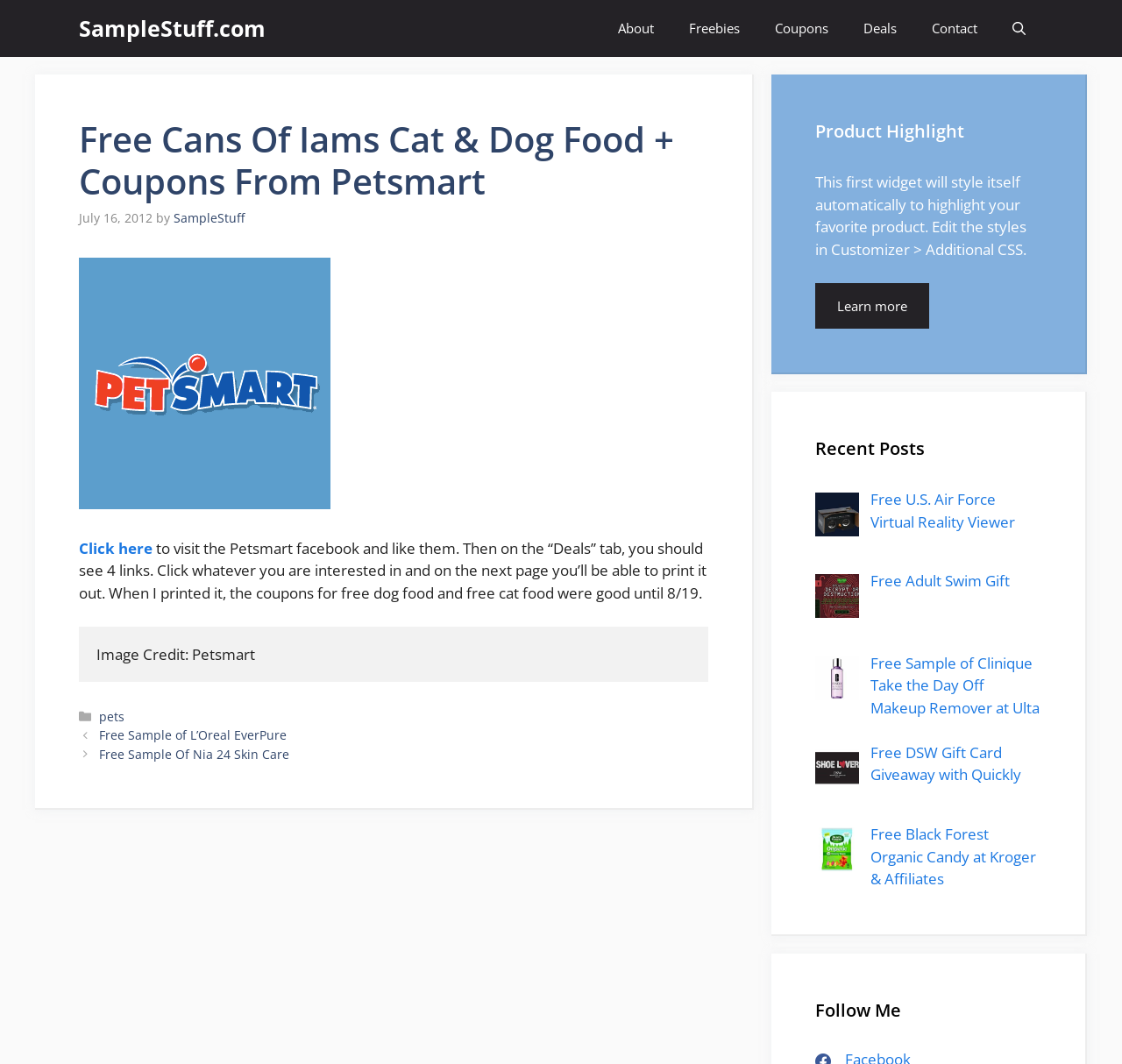What is the main heading displayed on the webpage? Please provide the text.

Free Cans Of Iams Cat & Dog Food + Coupons From Petsmart